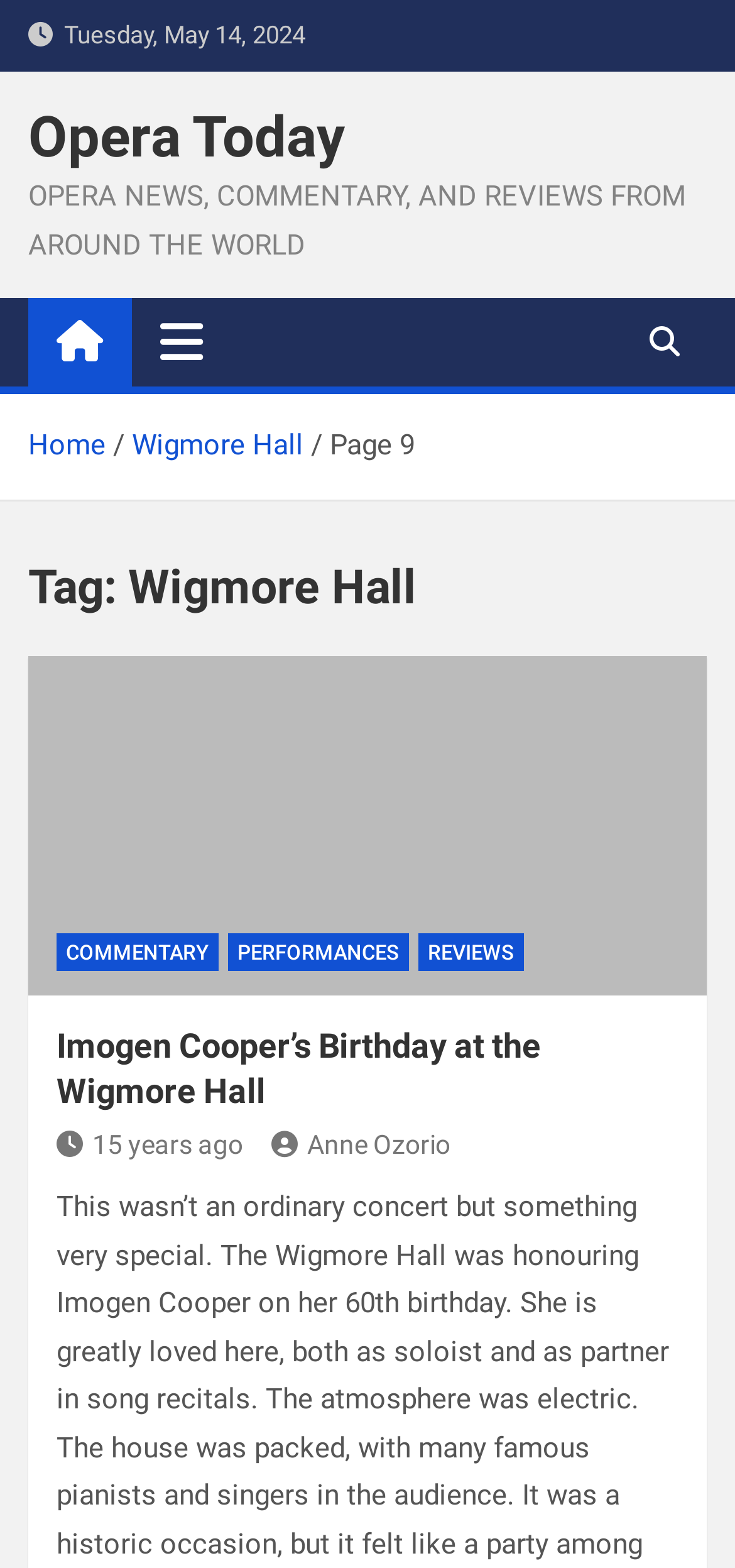Please find the bounding box for the UI element described by: "Home".

[0.038, 0.274, 0.144, 0.295]